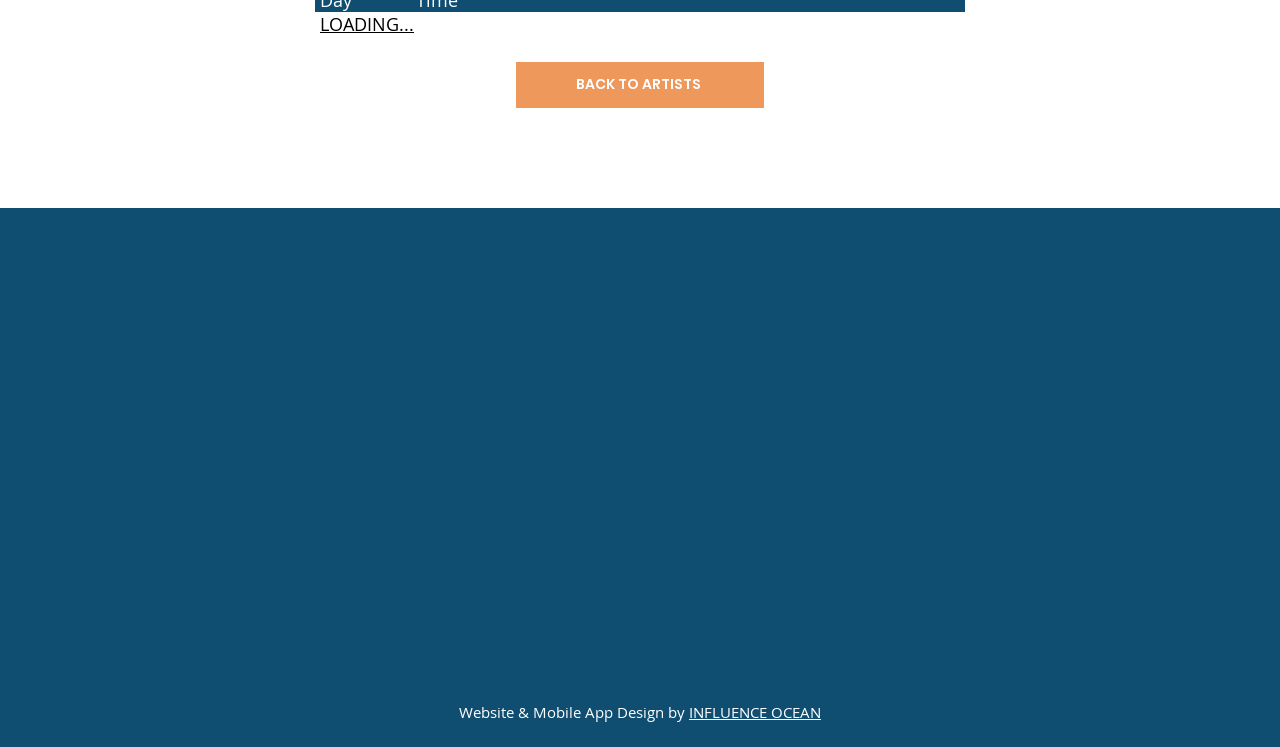Determine the coordinates of the bounding box that should be clicked to complete the instruction: "Visit Influence Ocean website". The coordinates should be represented by four float numbers between 0 and 1: [left, top, right, bottom].

[0.538, 0.94, 0.641, 0.967]